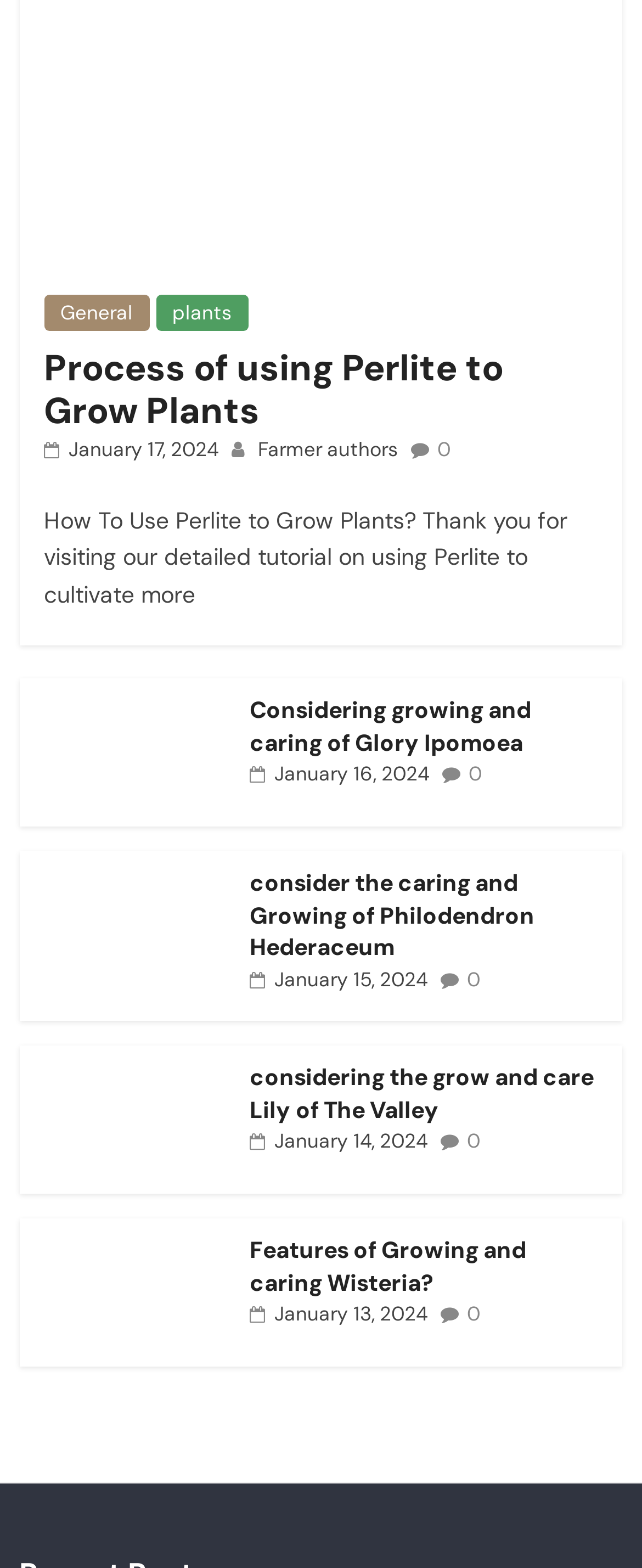Specify the bounding box coordinates of the area that needs to be clicked to achieve the following instruction: "Follow us on Instagram".

None